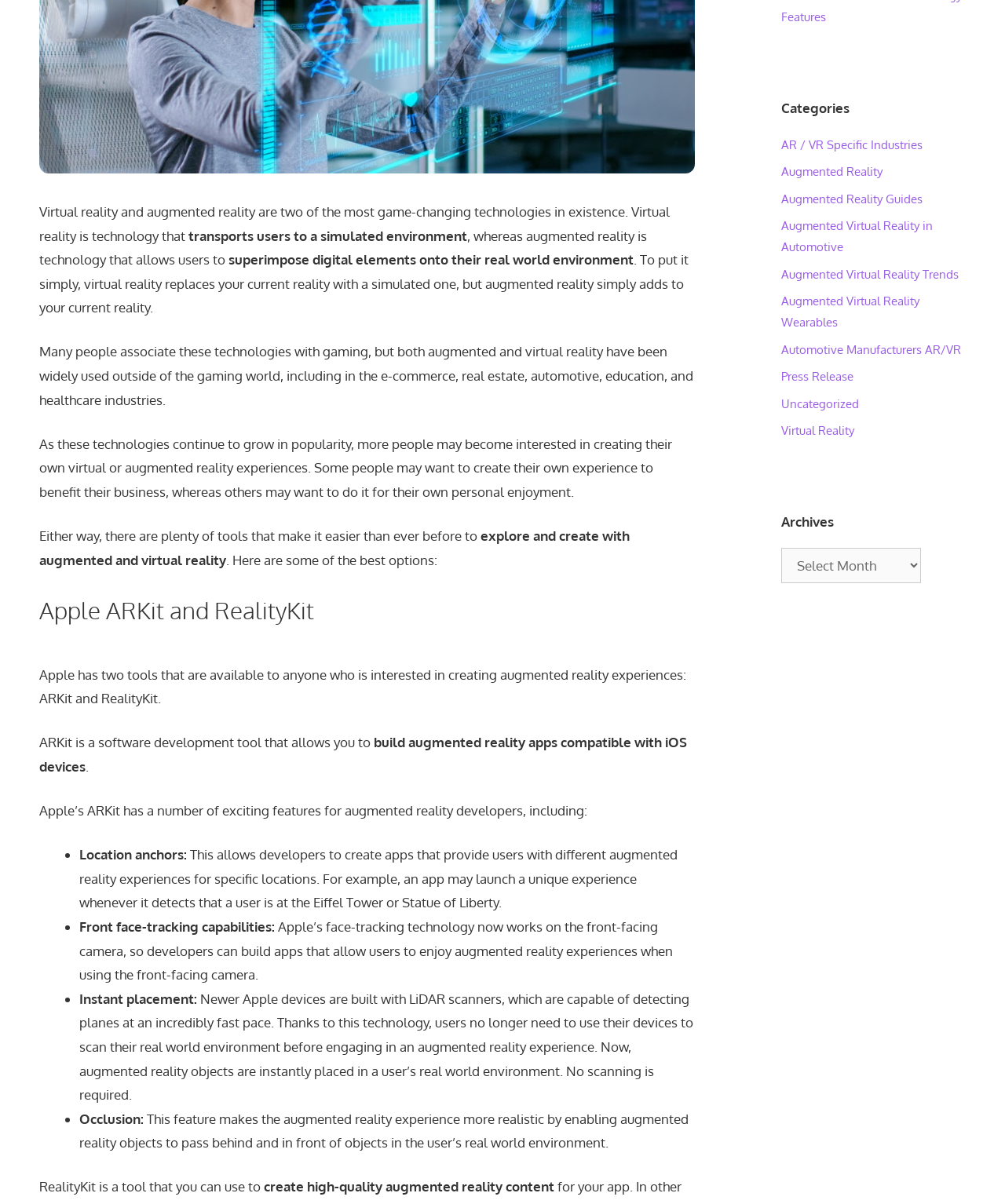Identify the bounding box coordinates for the UI element described as follows: Uncategorized. Use the format (top-left x, top-left y, bottom-right x, bottom-right y) and ensure all values are floating point numbers between 0 and 1.

[0.777, 0.329, 0.855, 0.342]